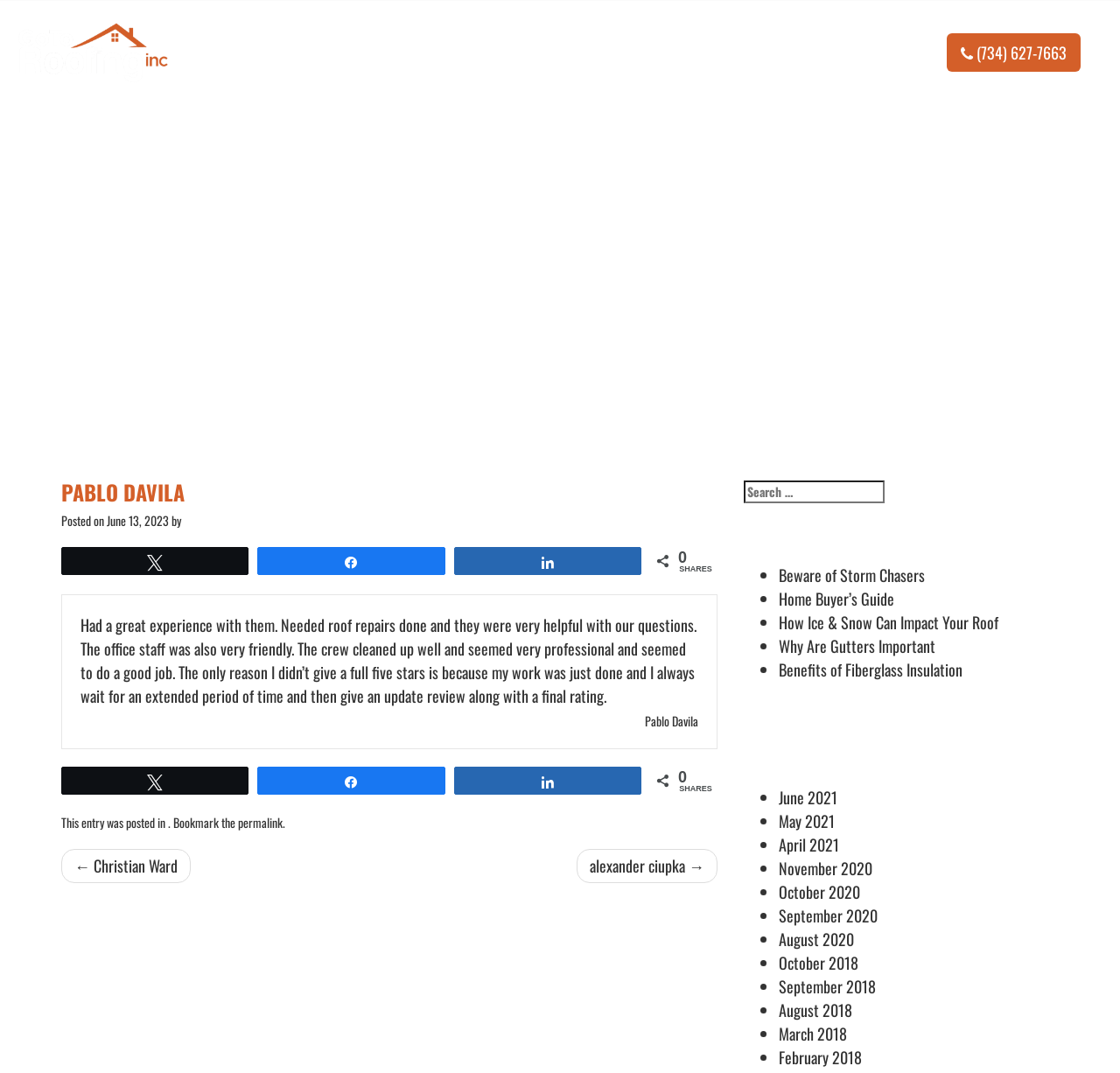Determine the bounding box coordinates for the region that must be clicked to execute the following instruction: "View Privacy Policy".

None